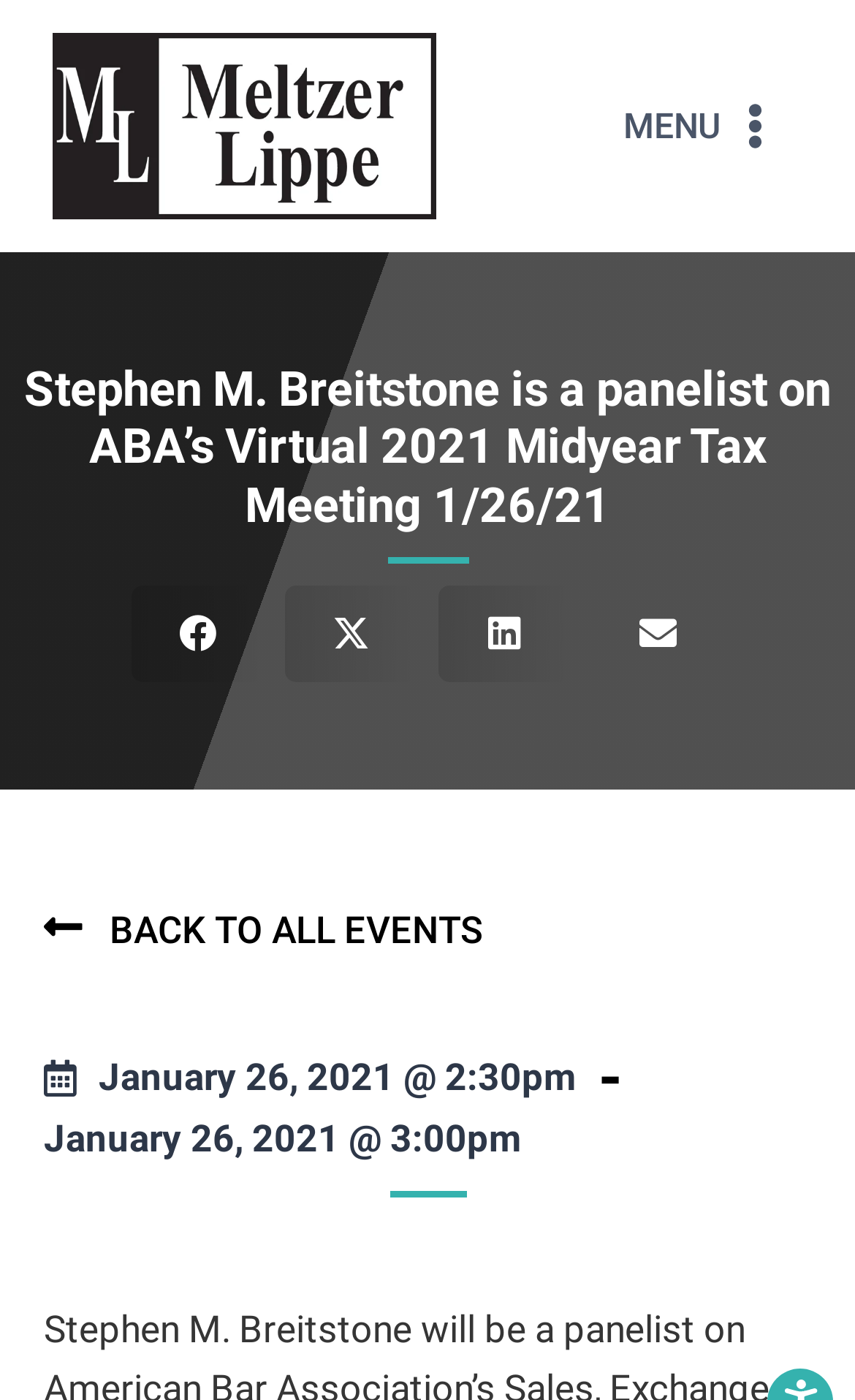Is the logo of Meltzer, Lippe at the top left of the webpage?
Refer to the screenshot and answer in one word or phrase.

Yes